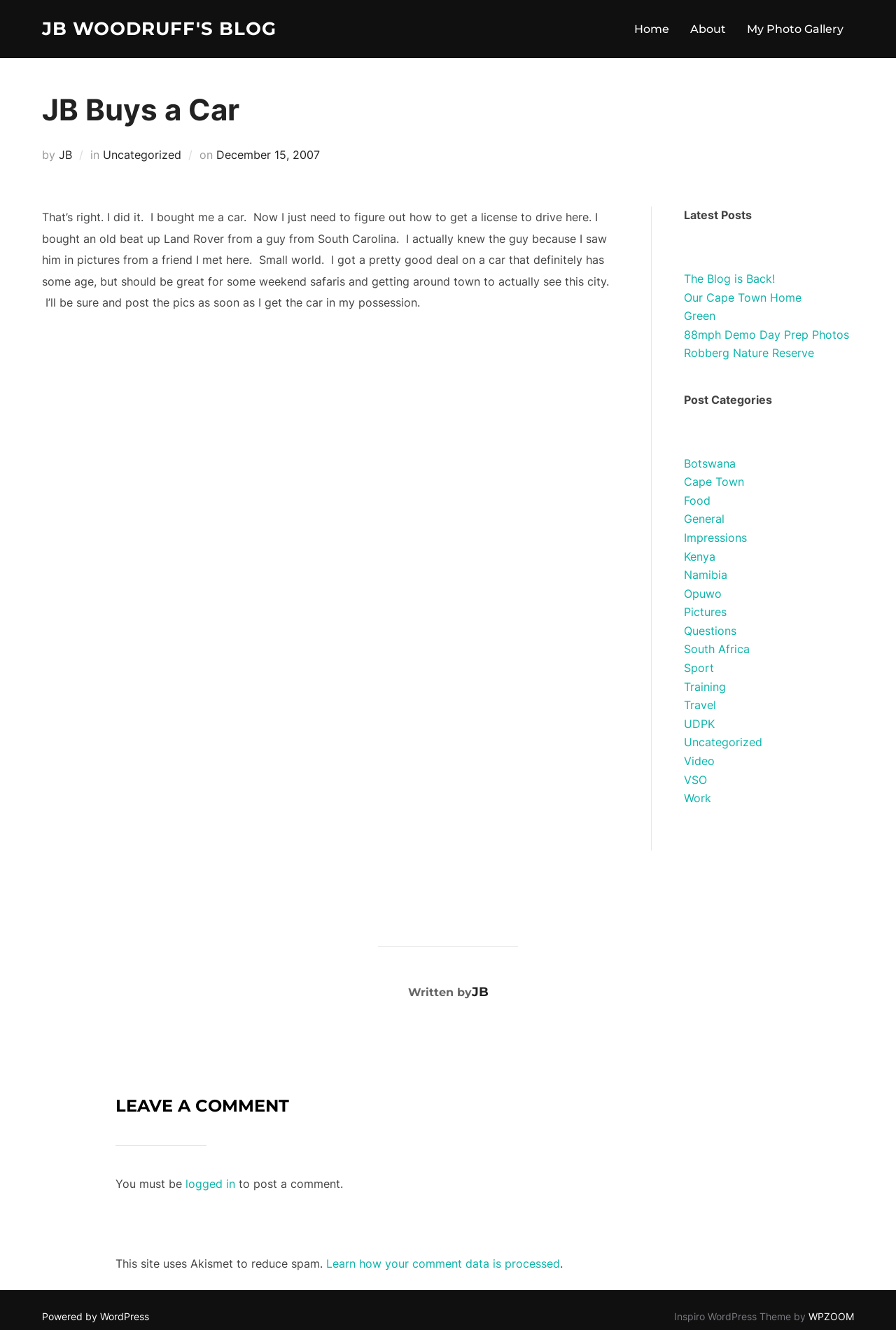Please find and generate the text of the main heading on the webpage.

JB Buys a Car